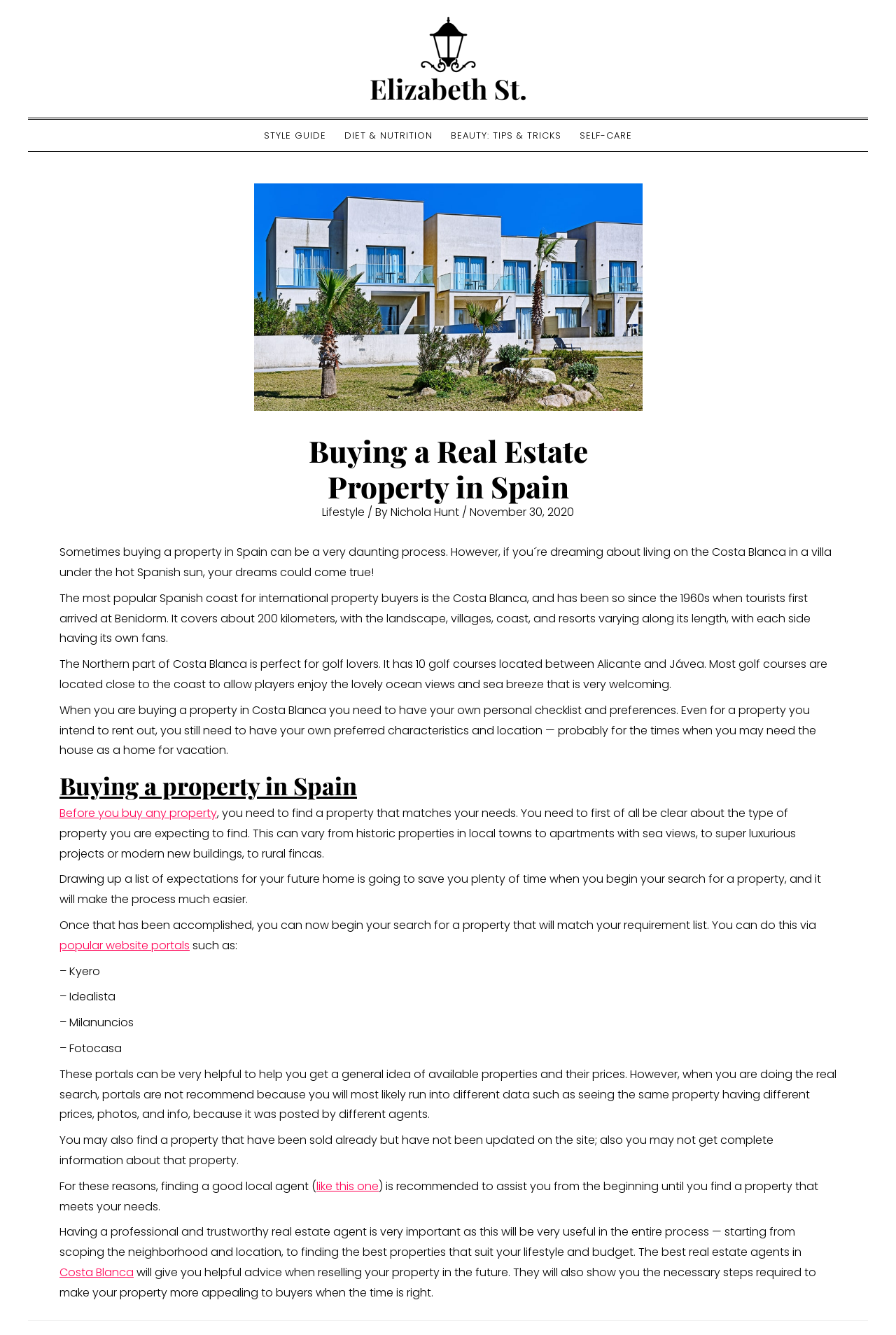What is the name of the author of the article?
Based on the content of the image, thoroughly explain and answer the question.

The name of the author of the article can be found in the link 'Nichola Hunt' which is located next to the static text '/ By' and the date 'November 30, 2020', indicating that Nichola Hunt is the author of the article.